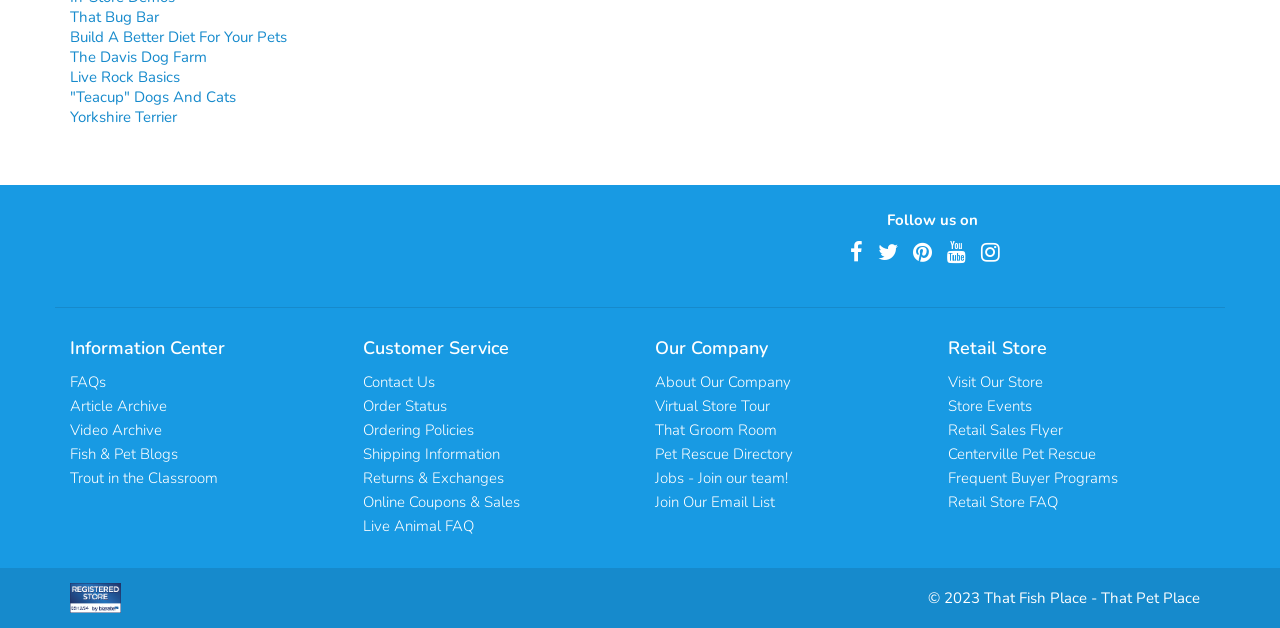Highlight the bounding box coordinates of the element that should be clicked to carry out the following instruction: "View Article Archive". The coordinates must be given as four float numbers ranging from 0 to 1, i.e., [left, top, right, bottom].

[0.055, 0.631, 0.13, 0.662]